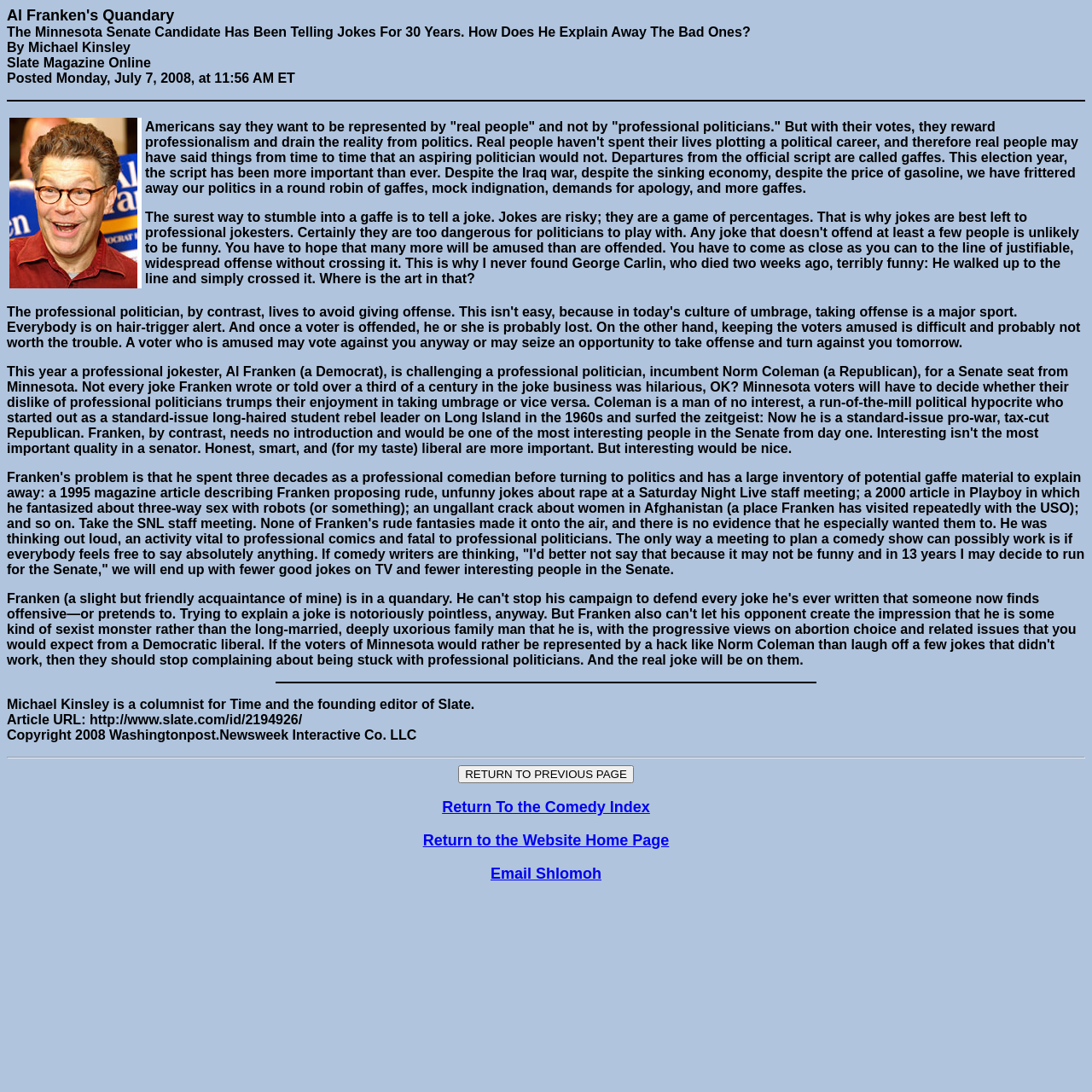Use a single word or phrase to answer the question:
What is the purpose of a meeting to plan a comedy show?

To say anything